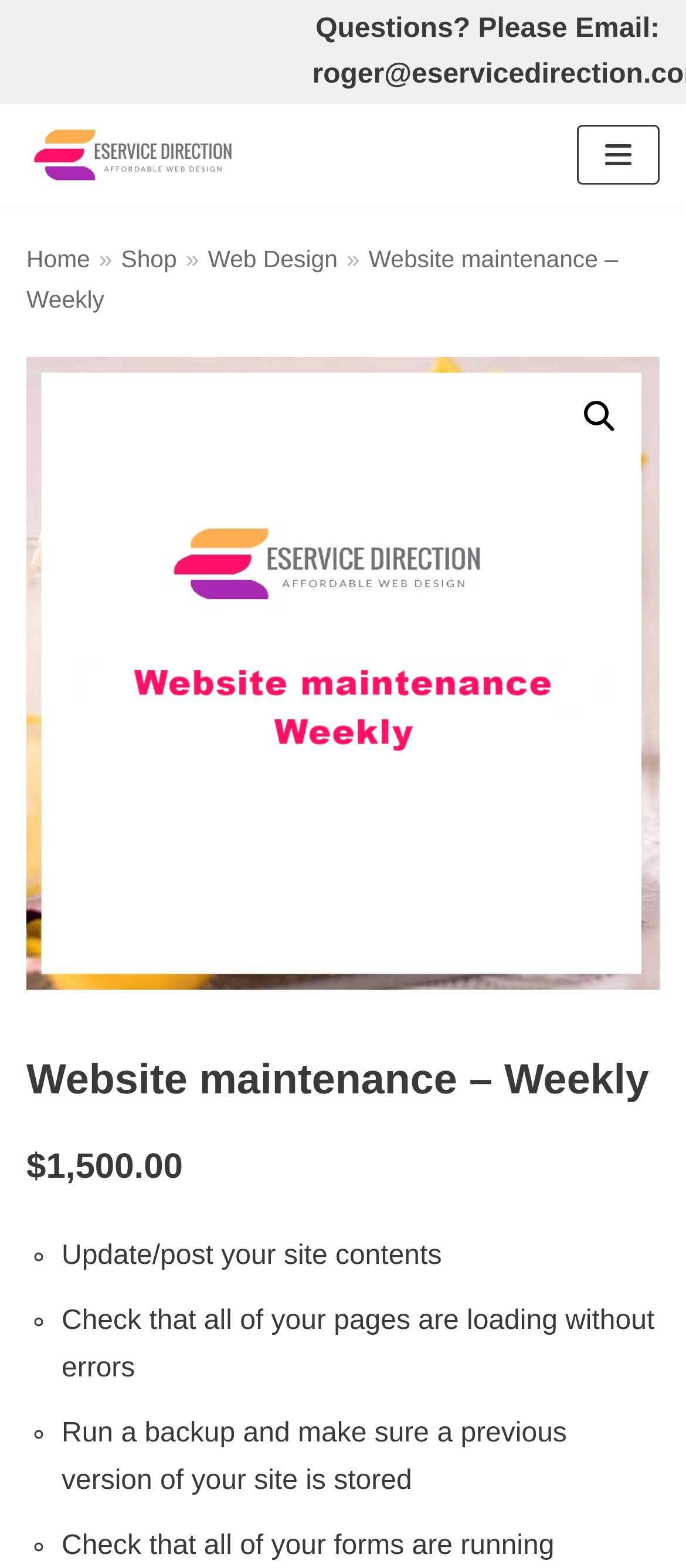Please predict the bounding box coordinates of the element's region where a click is necessary to complete the following instruction: "Go to Home". The coordinates should be represented by four float numbers between 0 and 1, i.e., [left, top, right, bottom].

[0.038, 0.157, 0.131, 0.174]